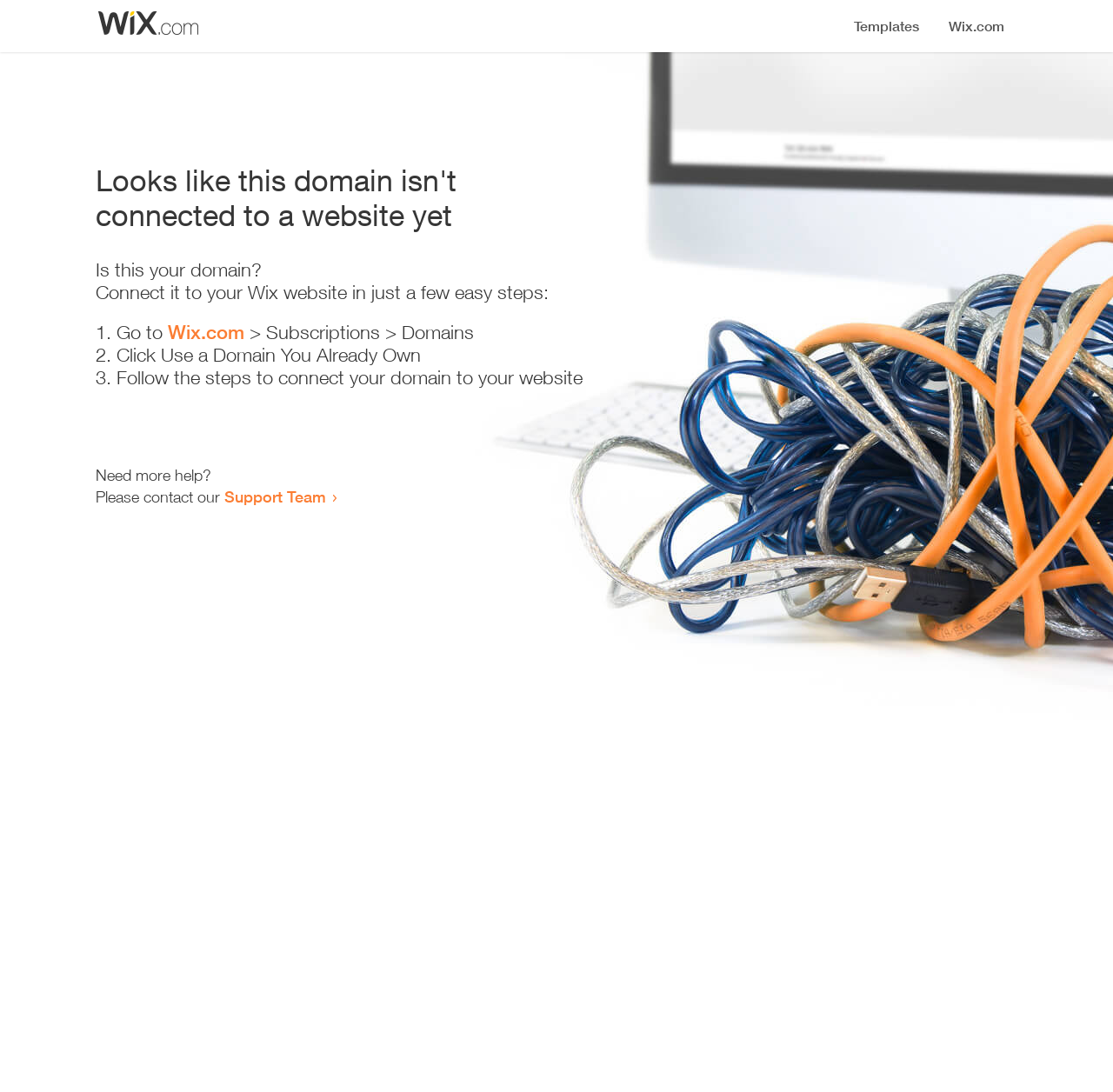Please specify the bounding box coordinates in the format (top-left x, top-left y, bottom-right x, bottom-right y), with all values as floating point numbers between 0 and 1. Identify the bounding box of the UI element described by: Support Team

[0.202, 0.446, 0.293, 0.463]